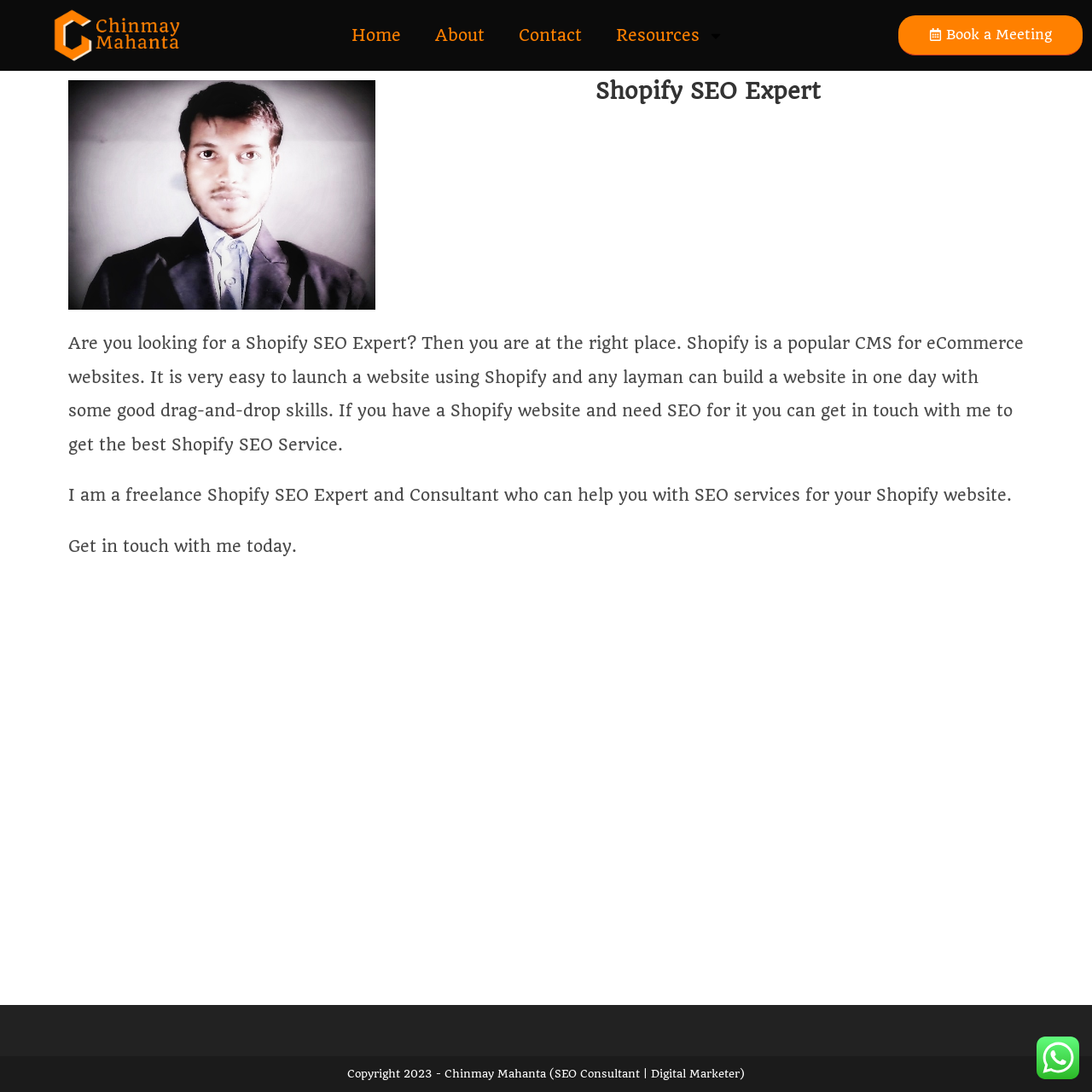Please identify the primary heading of the webpage and give its text content.

Shopify SEO Expert